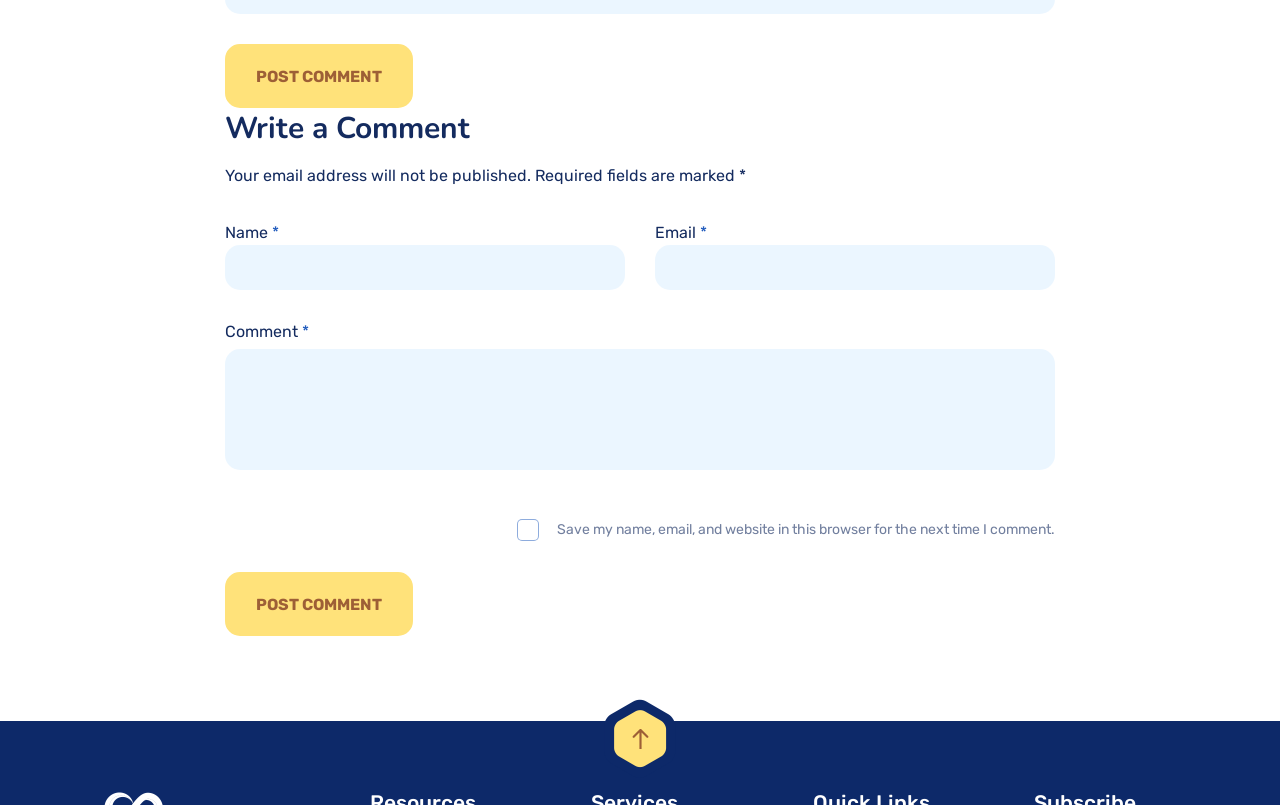Identify the bounding box for the given UI element using the description provided. Coordinates should be in the format (top-left x, top-left y, bottom-right x, bottom-right y) and must be between 0 and 1. Here is the description: name="submit" value="Post Comment"

[0.176, 0.71, 0.323, 0.79]